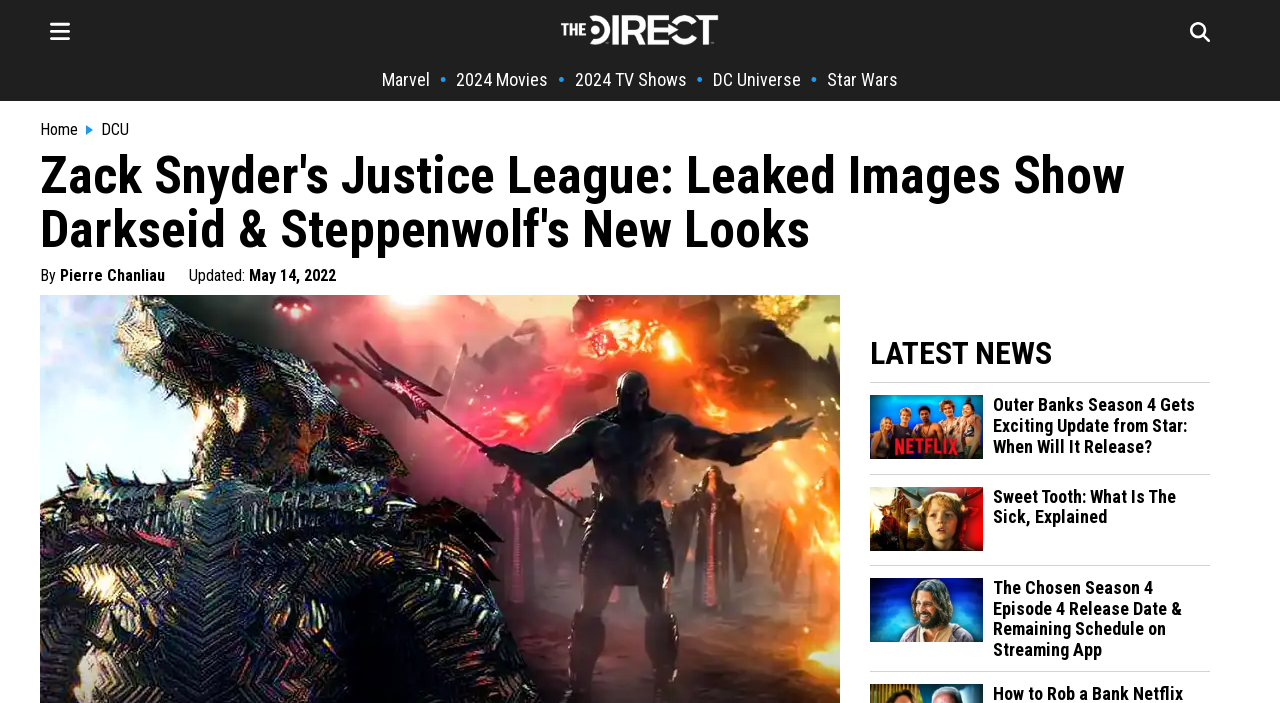Determine the bounding box coordinates of the target area to click to execute the following instruction: "View the latest news."

[0.68, 0.477, 0.945, 0.53]